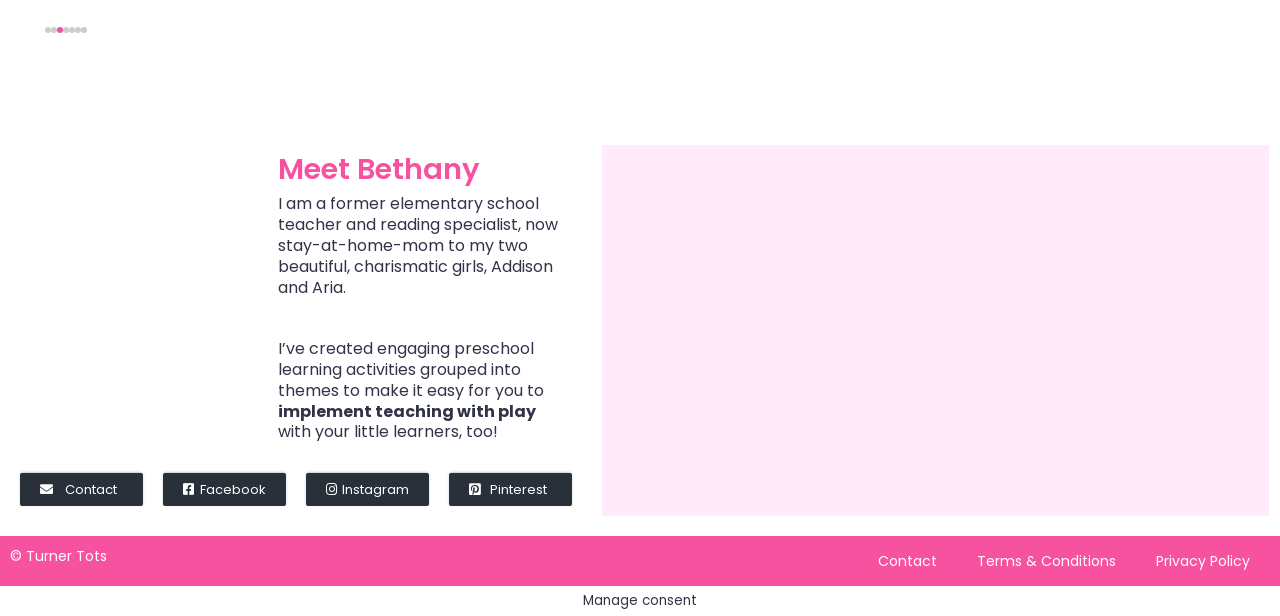Please specify the bounding box coordinates in the format (top-left x, top-left y, bottom-right x, bottom-right y), with all values as floating point numbers between 0 and 1. Identify the bounding box of the UI element described by: Terms & Conditions

[0.748, 0.887, 0.888, 0.935]